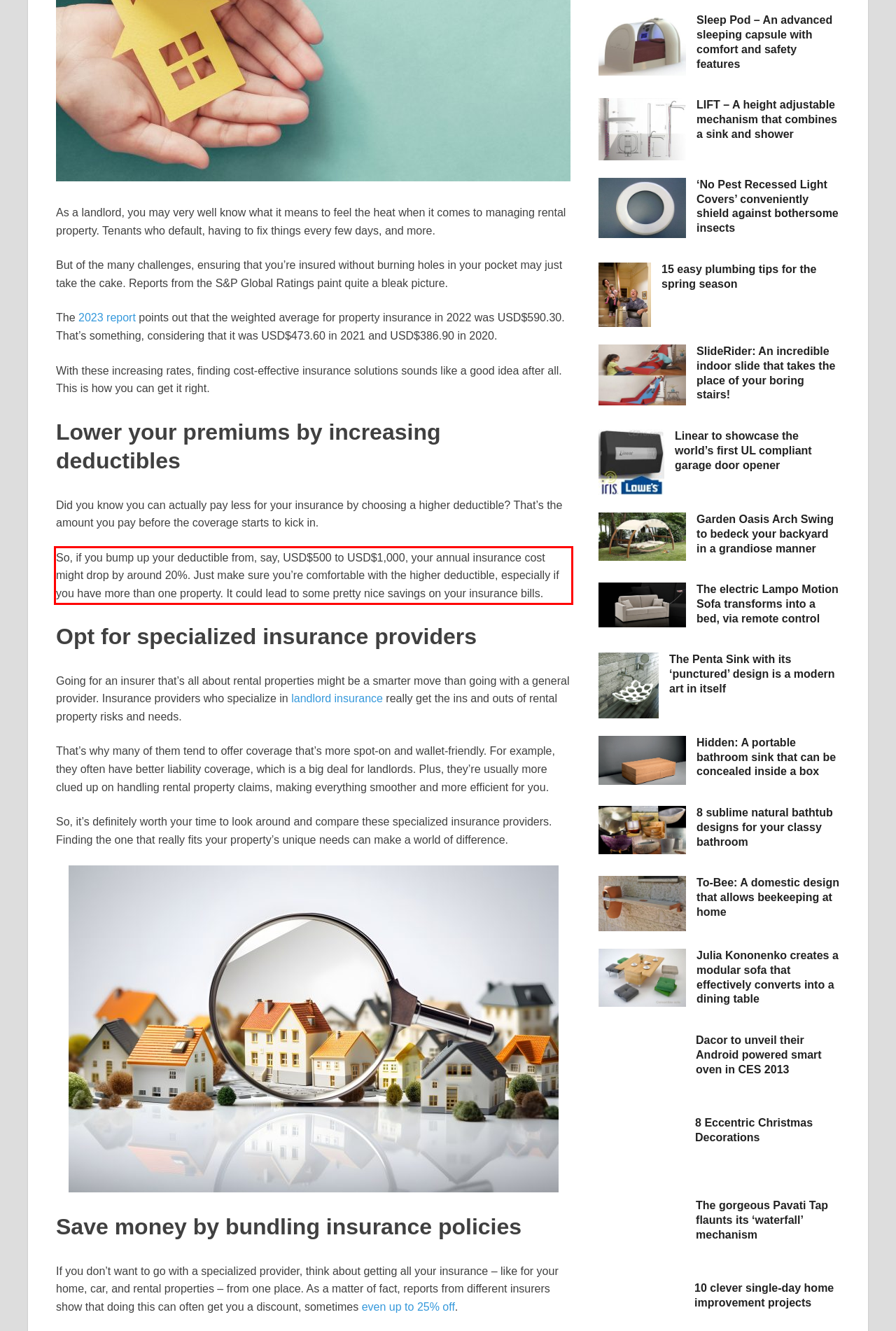Given a webpage screenshot, locate the red bounding box and extract the text content found inside it.

So, if you bump up your deductible from, say, USD$500 to USD$1,000, your annual insurance cost might drop by around 20%. Just make sure you’re comfortable with the higher deductible, especially if you have more than one property. It could lead to some pretty nice savings on your insurance bills.